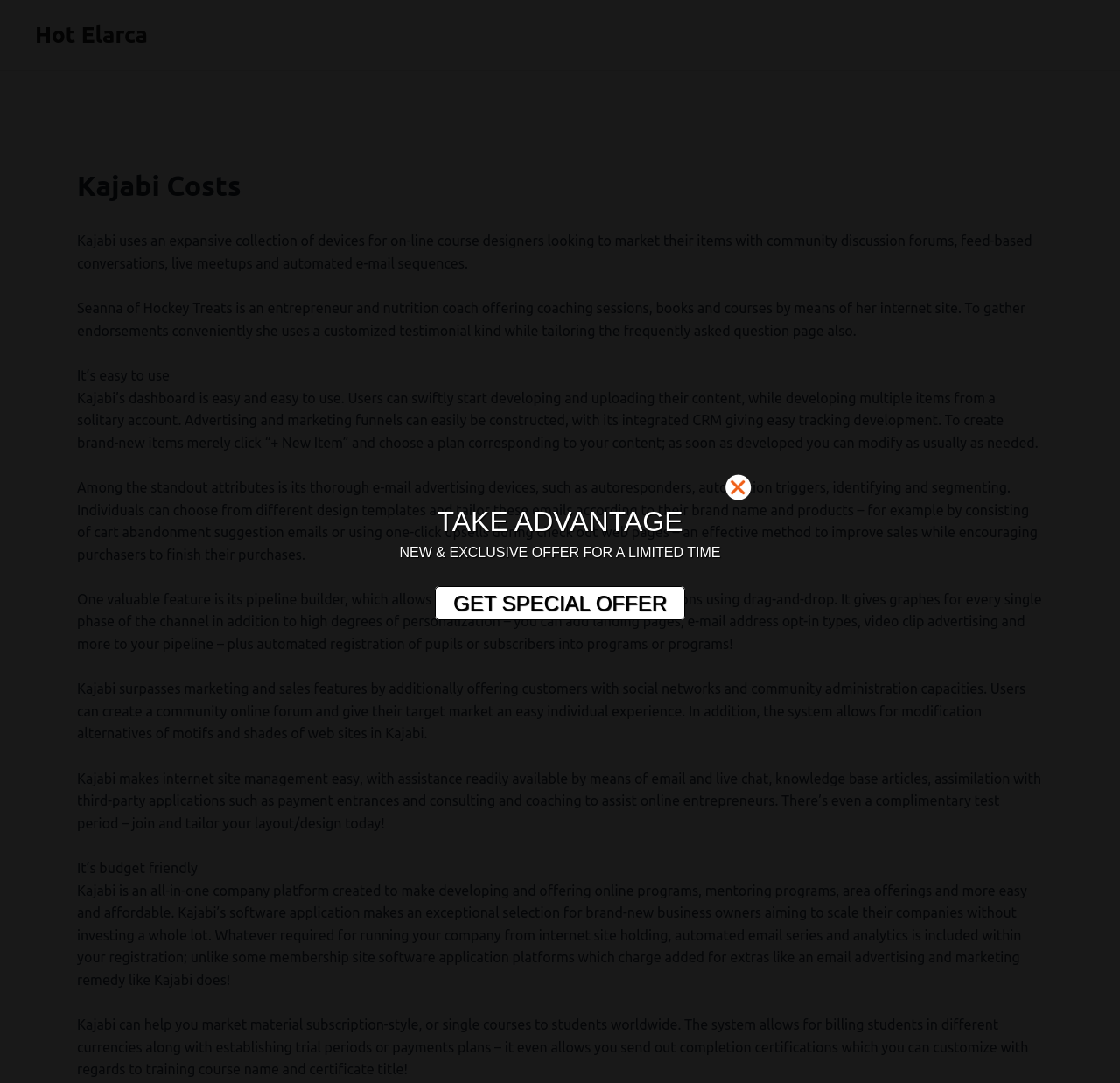What is the main topic of this webpage?
Examine the screenshot and reply with a single word or phrase.

Kajabi Costs